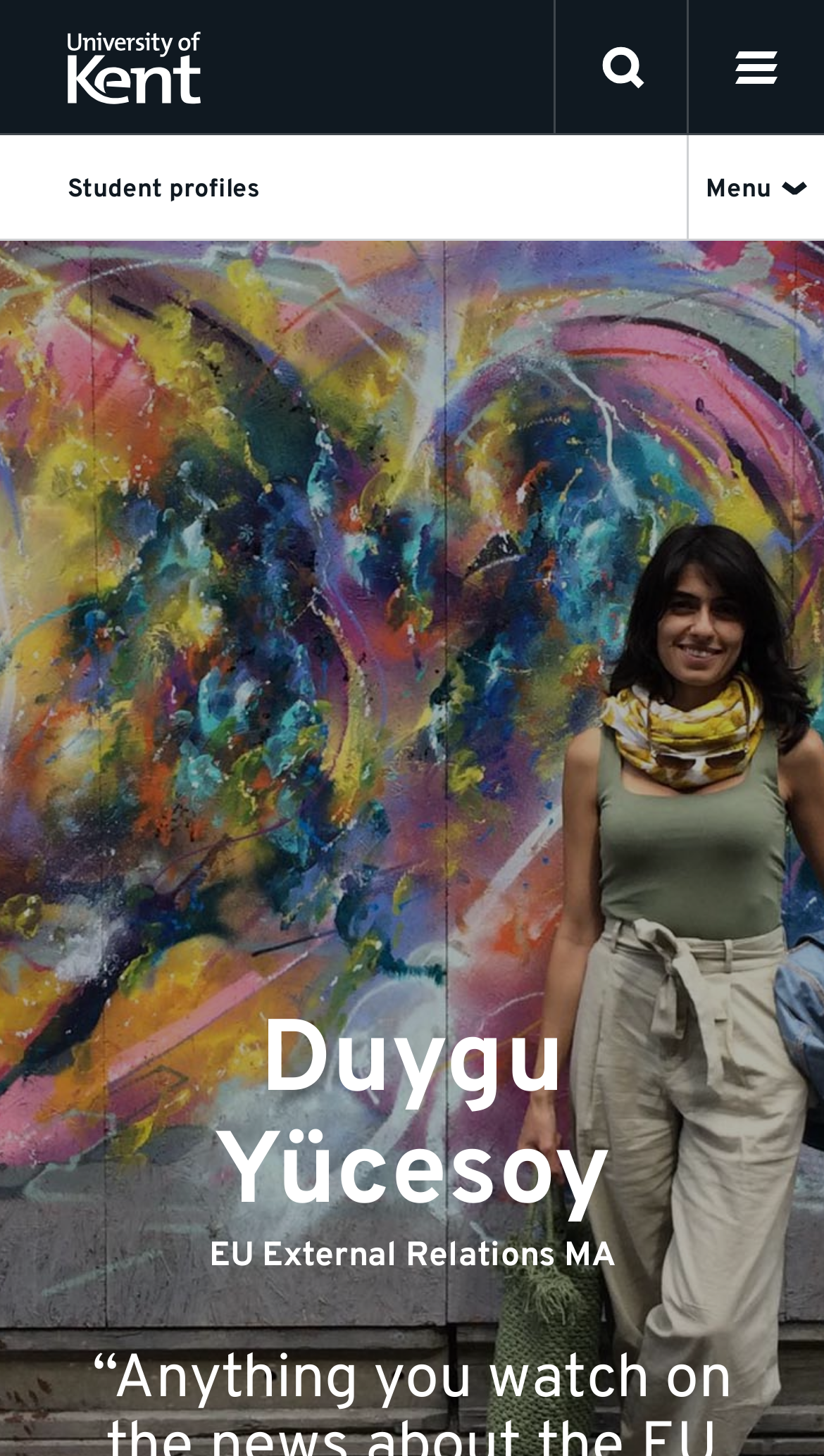What is the purpose of the button with a search icon?
Look at the screenshot and give a one-word or phrase answer.

Open search